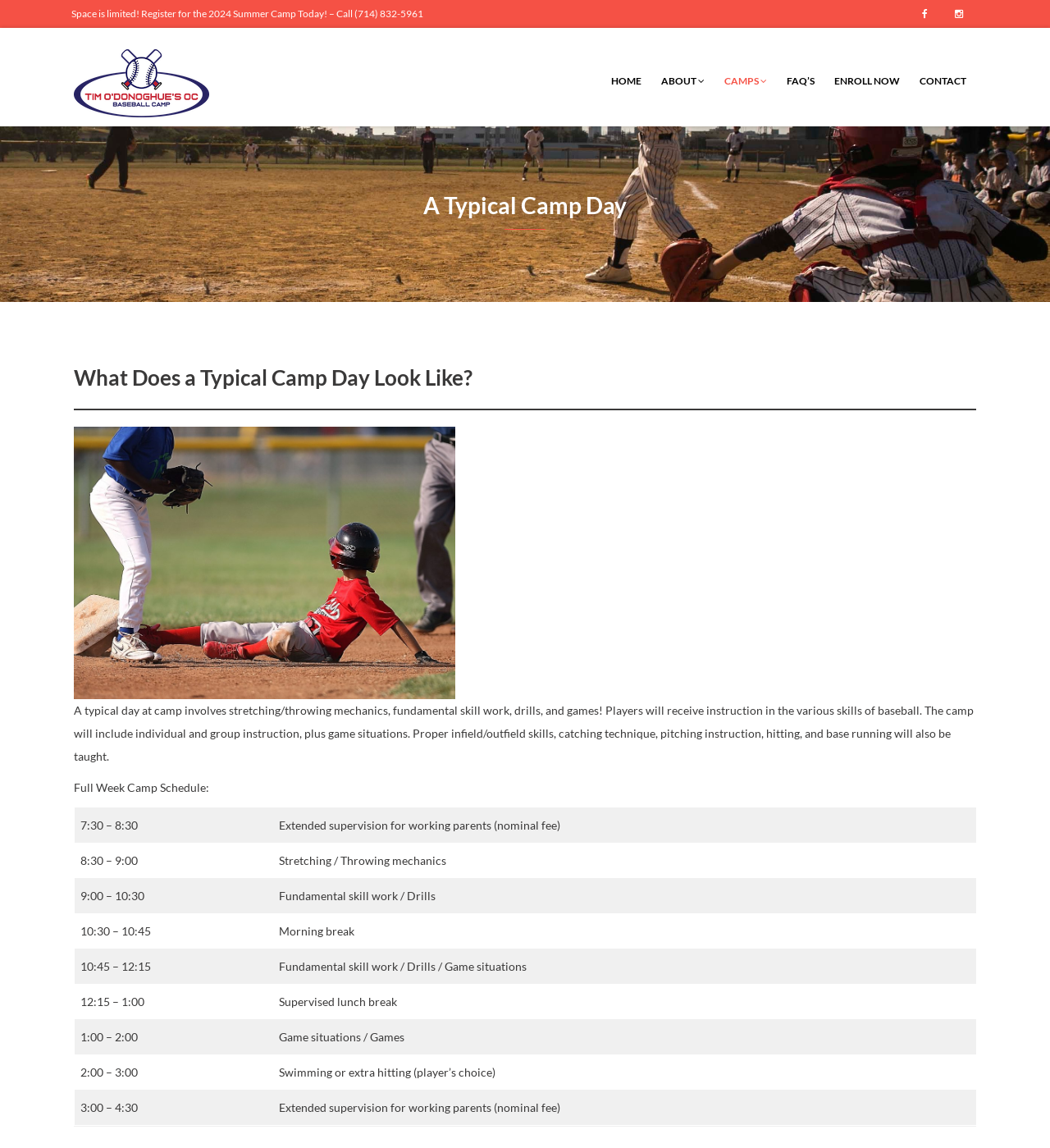Locate the bounding box coordinates of the area you need to click to fulfill this instruction: 'Register for the 2024 Summer Camp Today!'. The coordinates must be in the form of four float numbers ranging from 0 to 1: [left, top, right, bottom].

[0.059, 0.0, 0.412, 0.024]